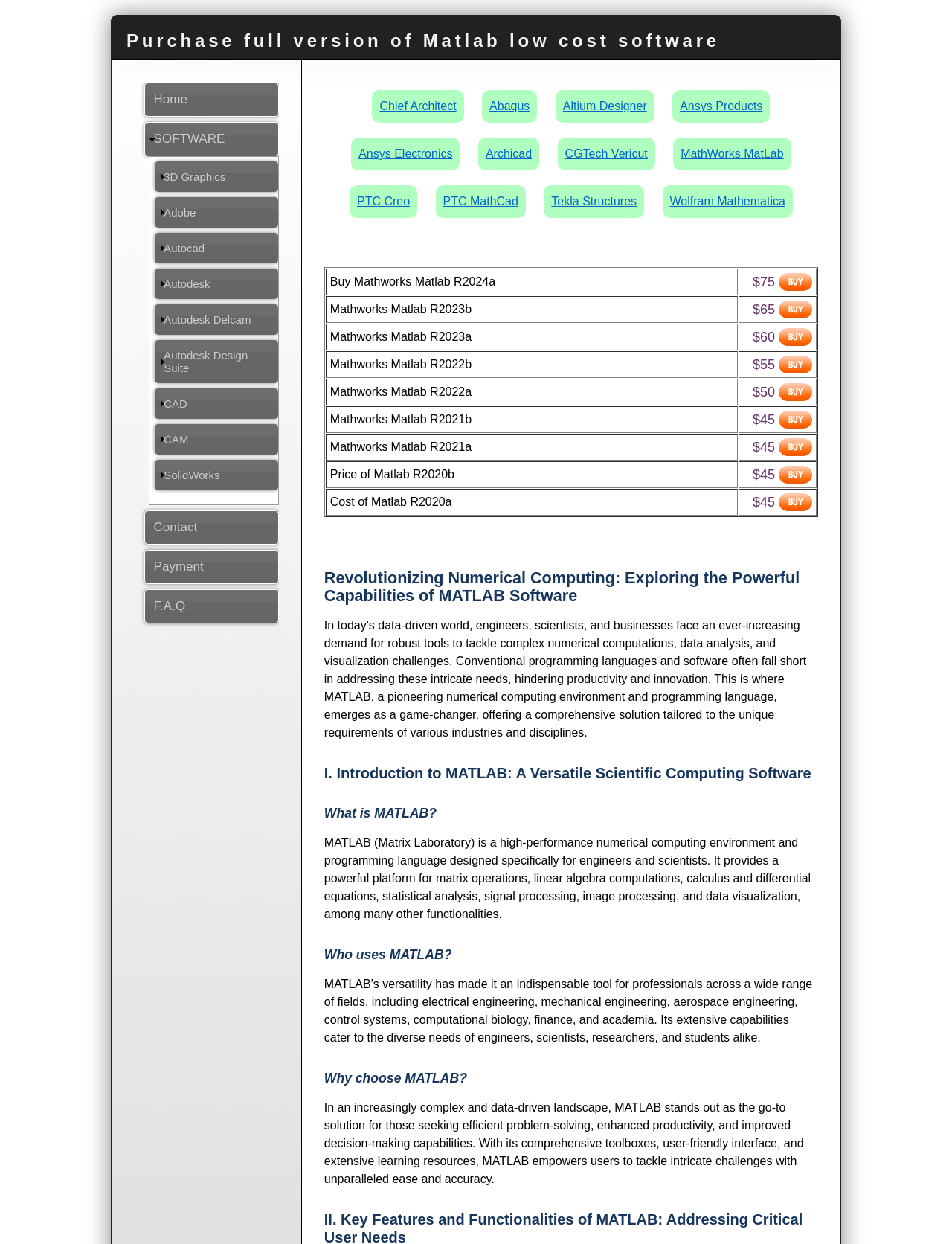What is the purpose of the 'Close' button?
Using the image as a reference, answer with just one word or a short phrase.

To close the window